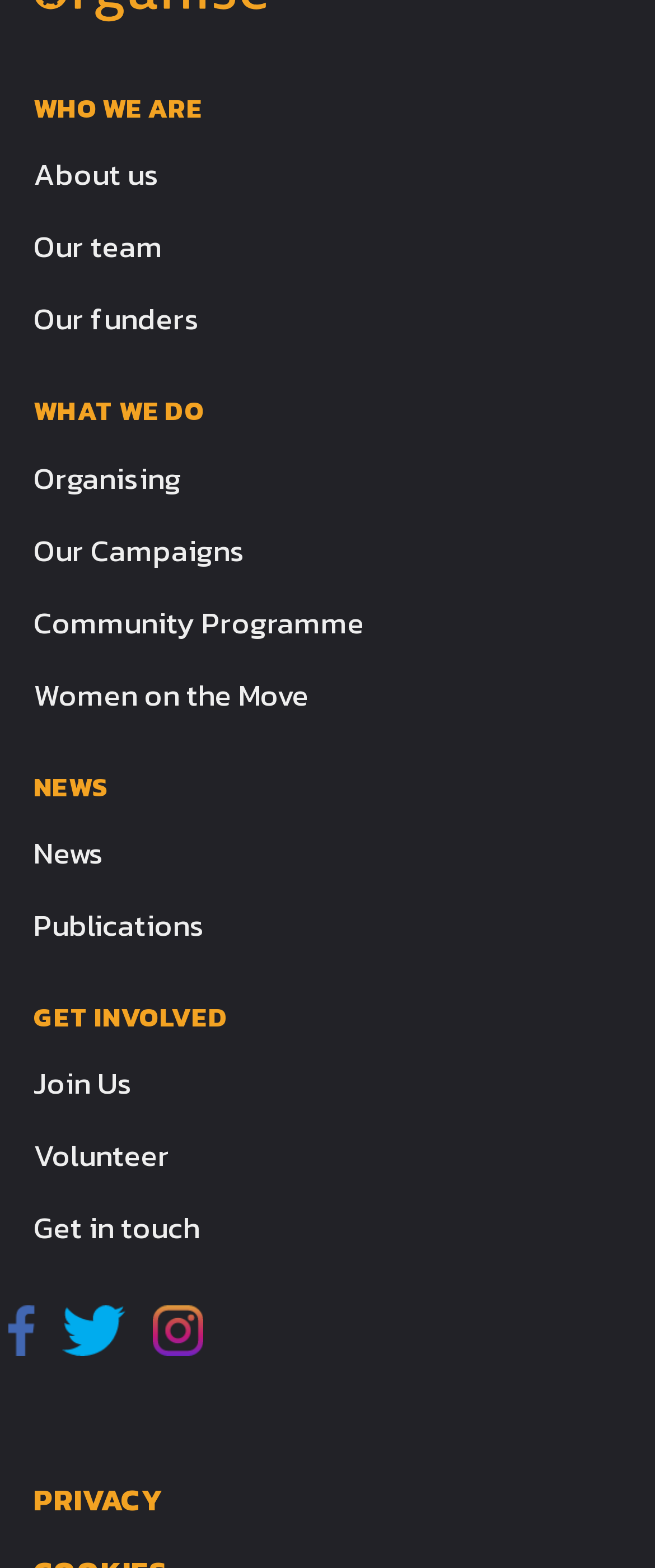How can users contact the organization?
Please look at the screenshot and answer in one word or a short phrase.

Get in touch